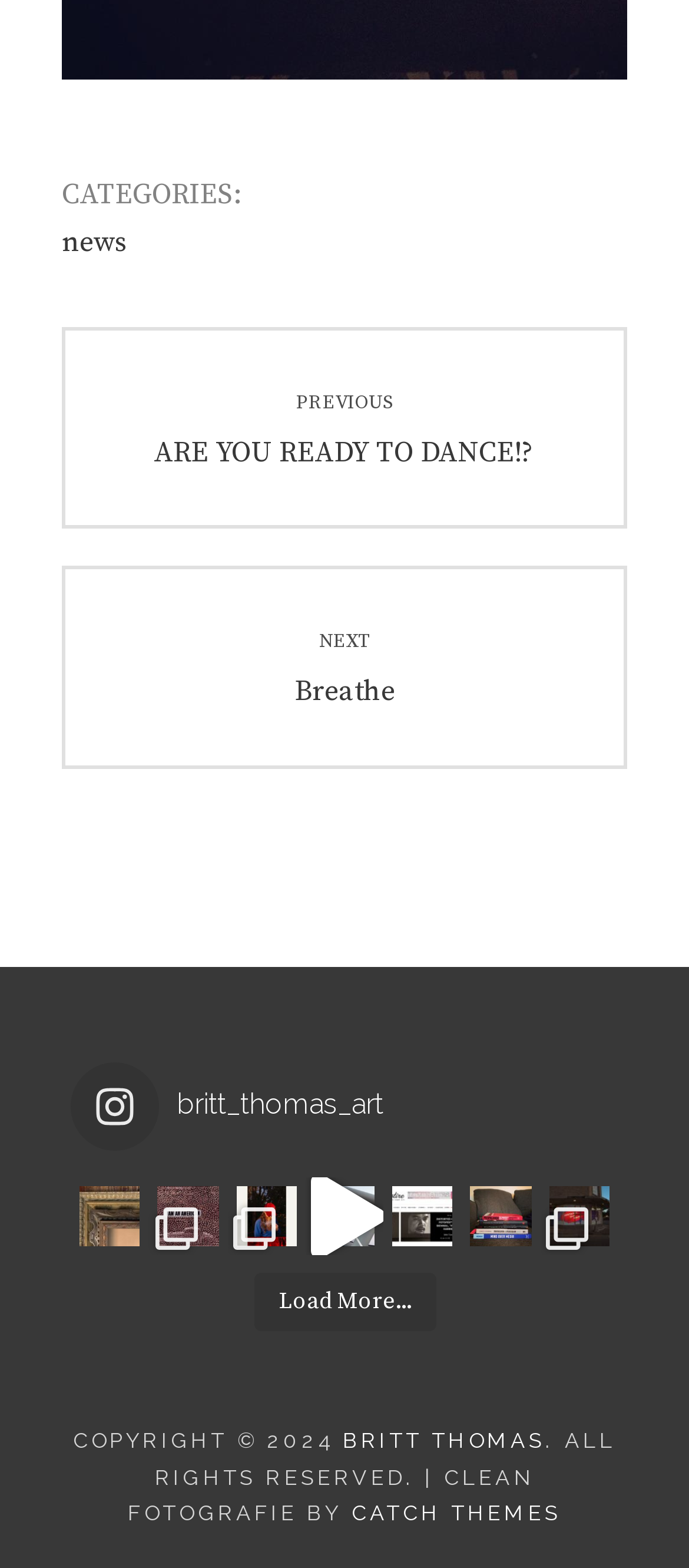Given the element description britt_thomas_art, specify the bounding box coordinates of the corresponding UI element in the format (top-left x, top-left y, bottom-right x, bottom-right y). All values must be between 0 and 1.

[0.103, 0.677, 0.685, 0.734]